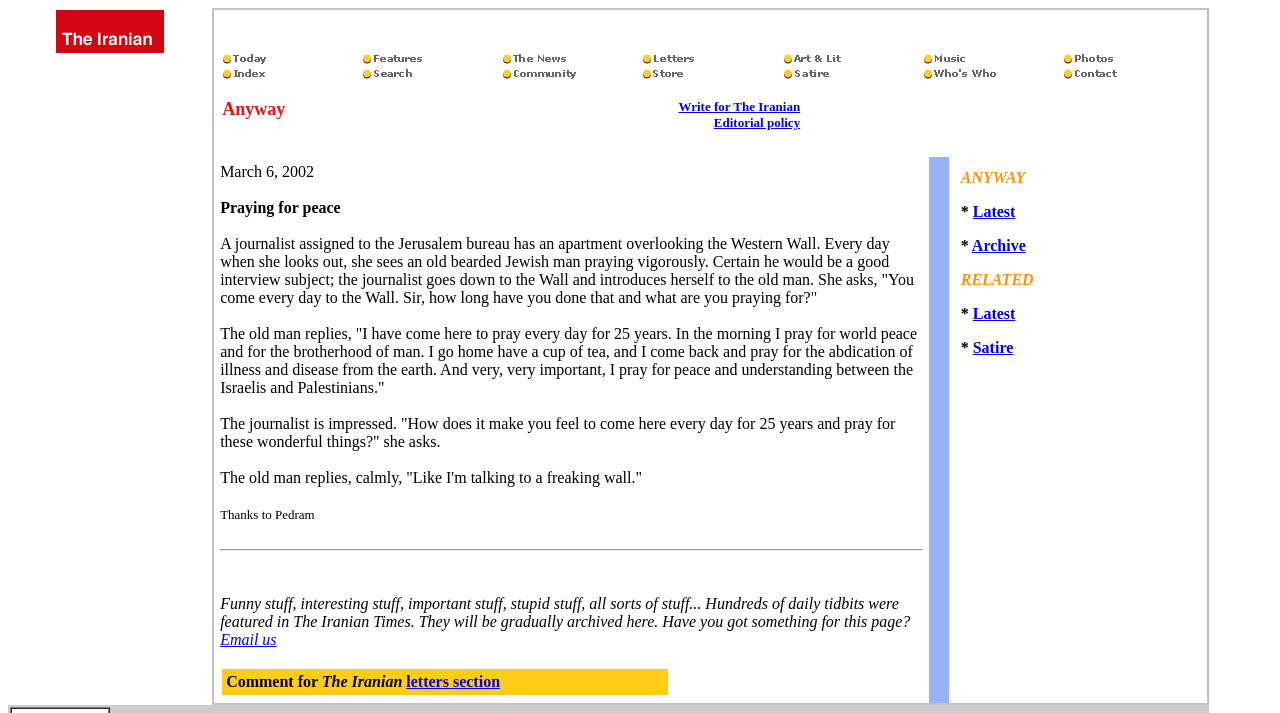Locate the bounding box coordinates of the clickable region to complete the following instruction: "Email us."

[0.829, 0.093, 0.938, 0.114]